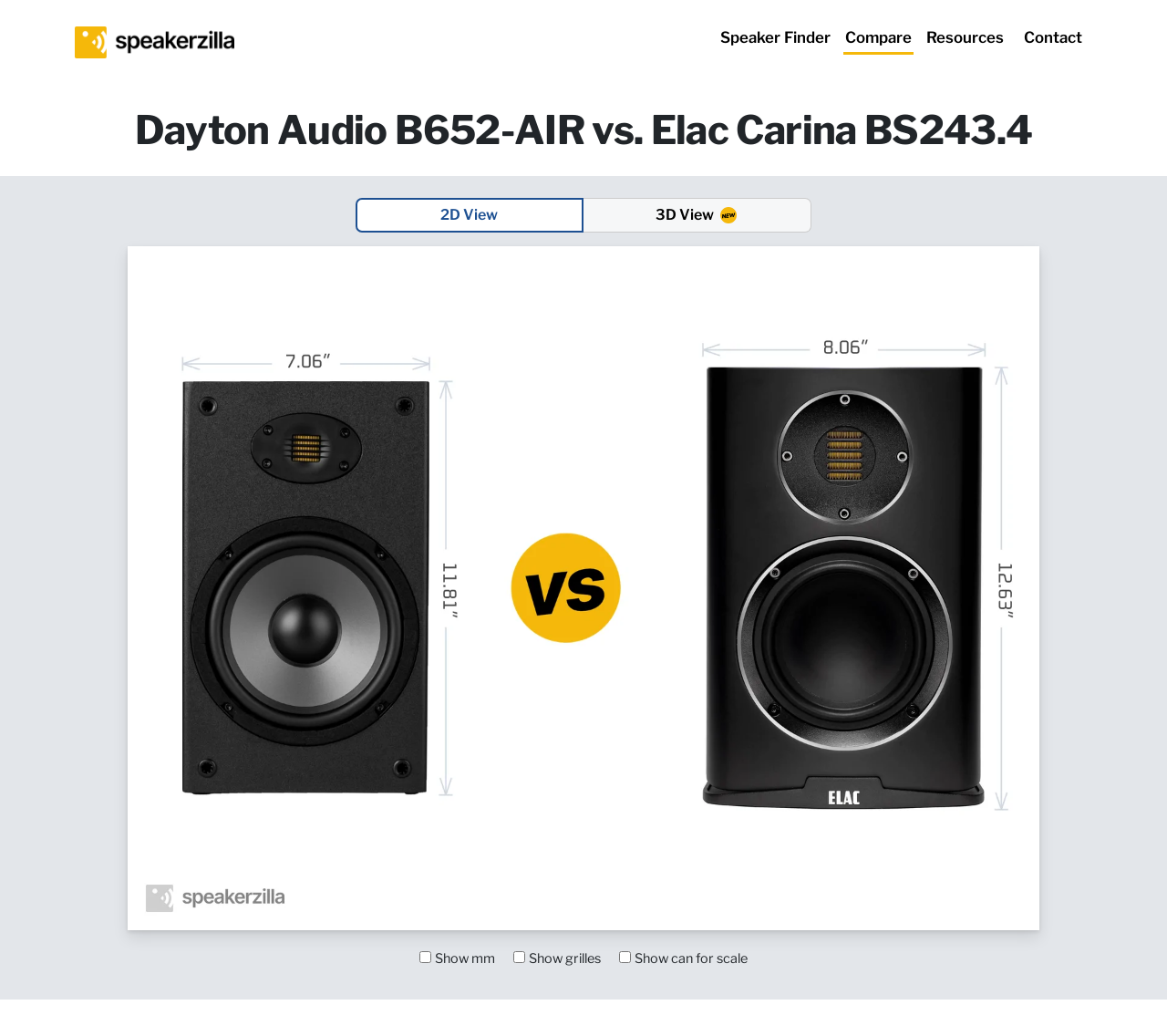Give a succinct answer to this question in a single word or phrase: 
How many view options are available?

2